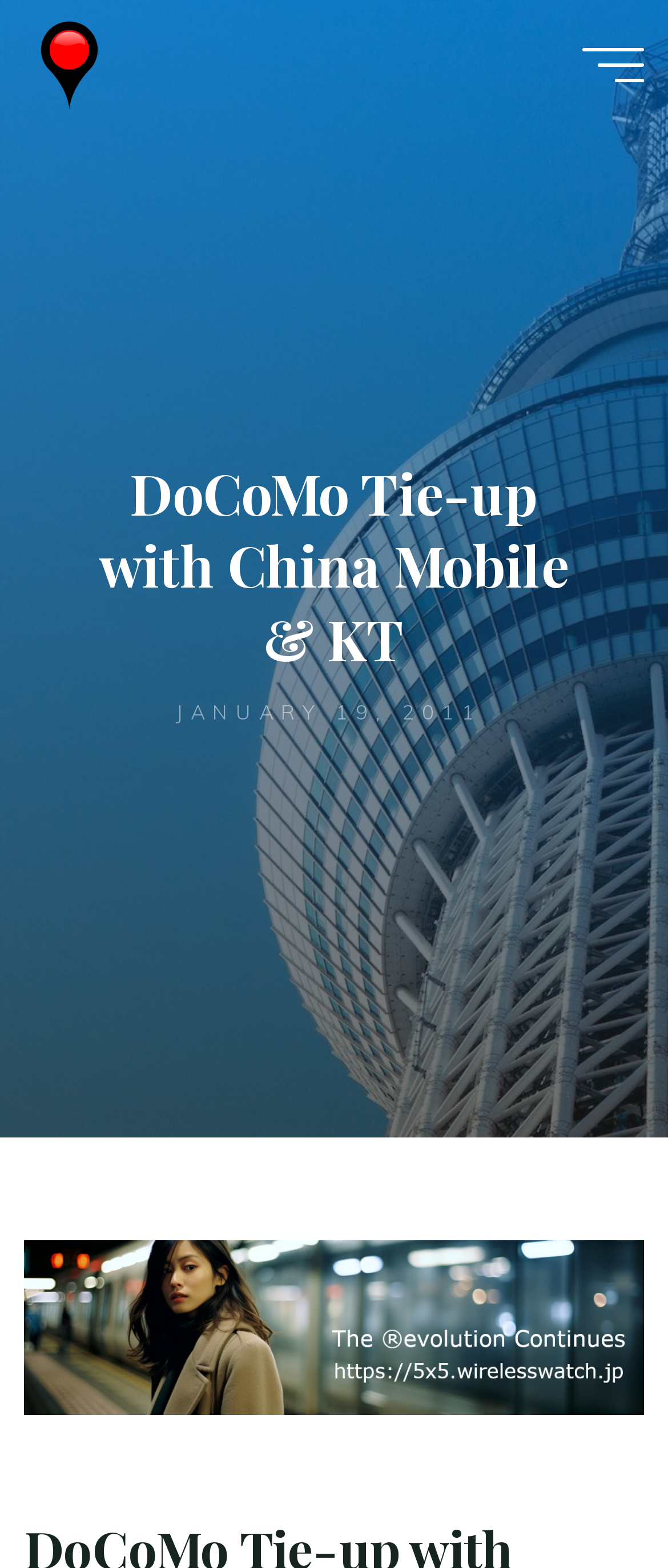Ascertain the bounding box coordinates for the UI element detailed here: "Wireless Watch Japan". The coordinates should be provided as [left, top, right, bottom] with each value being a float between 0 and 1.

[0.19, 0.045, 0.404, 0.183]